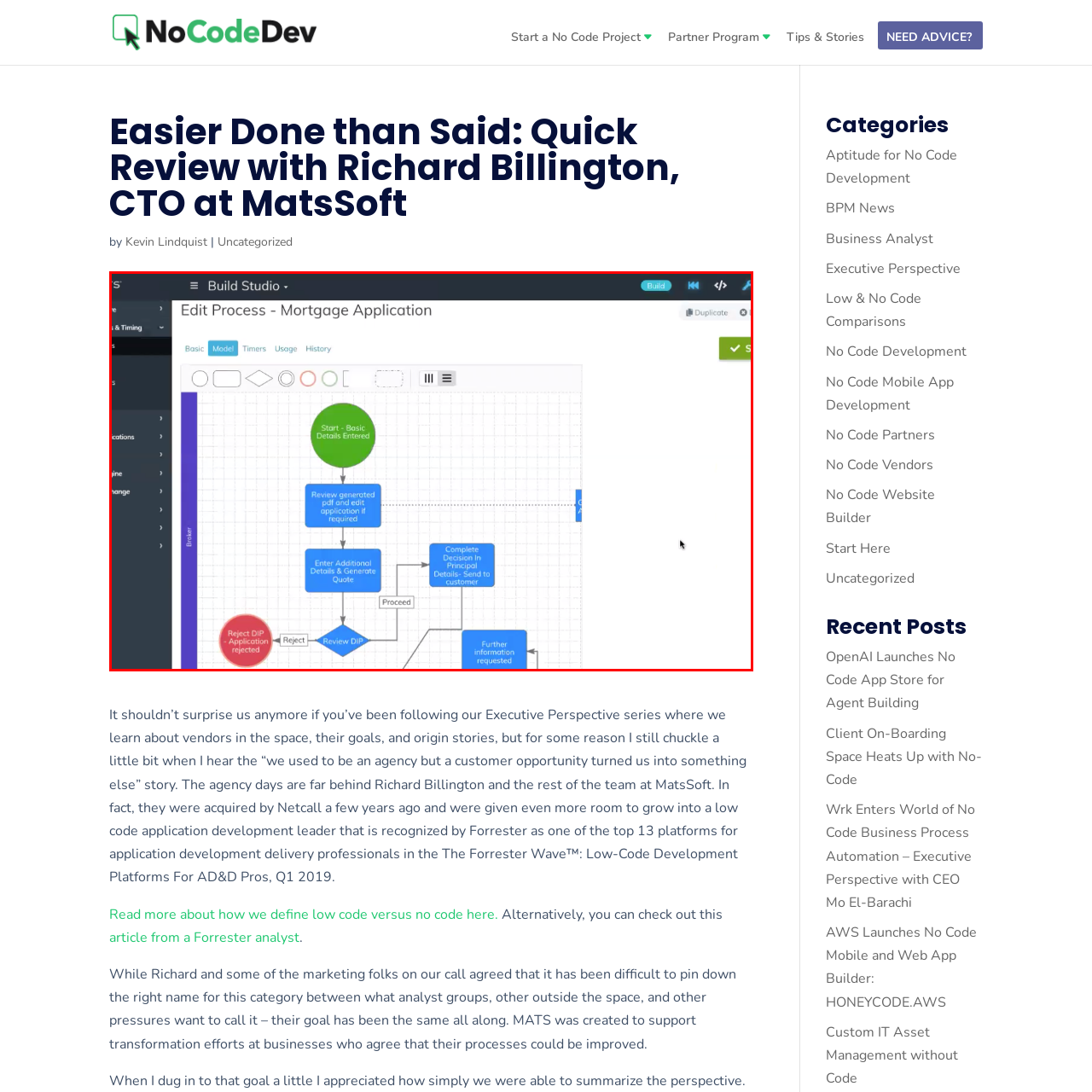What is the outcome of the 'Review DIP' decision node if the application is rejected?  
Study the image enclosed by the red boundary and furnish a detailed answer based on the visual details observed in the image.

The question asks about the outcome of the 'Review DIP' decision node if the application is rejected. According to the caption, the 'Review DIP' decision node has an alternative path leading to a red box stating 'Reject DIP - Application rejected', which indicates the outcome of the decision node if the application is rejected.